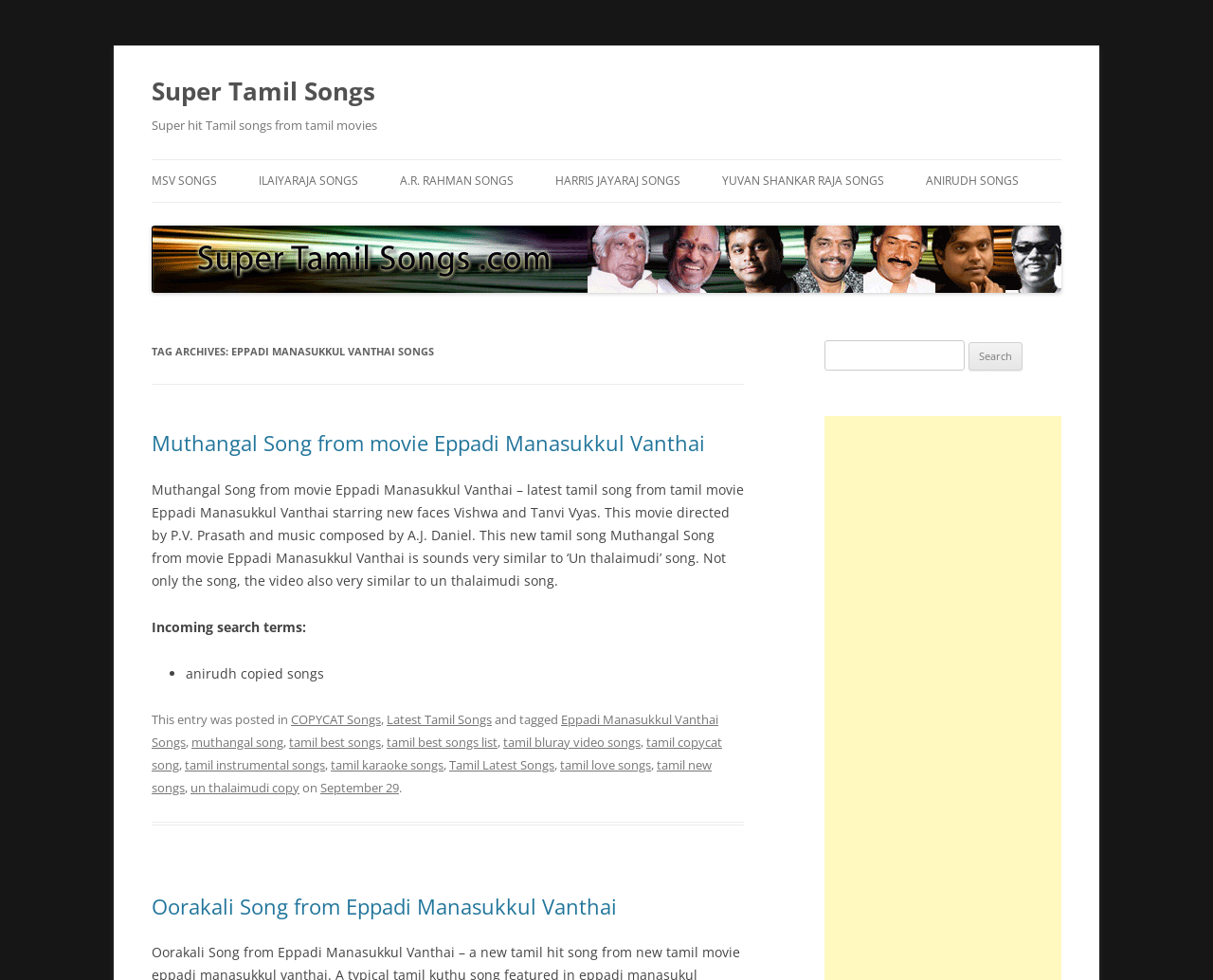Respond to the question below with a single word or phrase:
What is the category of the song 'Oorakali Song from Eppadi Manasukkul Vanthai'?

COPYCAT Songs